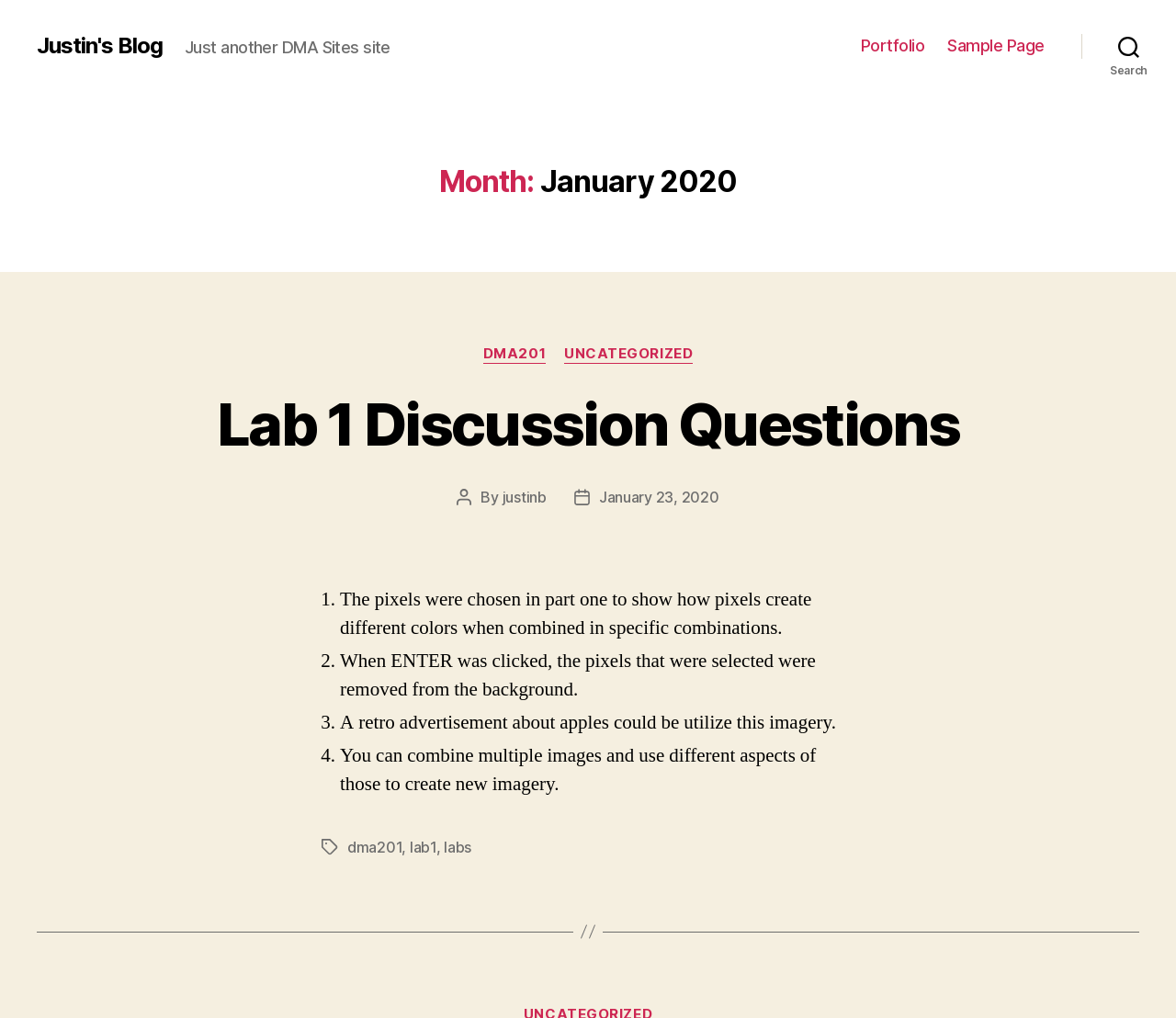Identify the main title of the webpage and generate its text content.

Month: January 2020